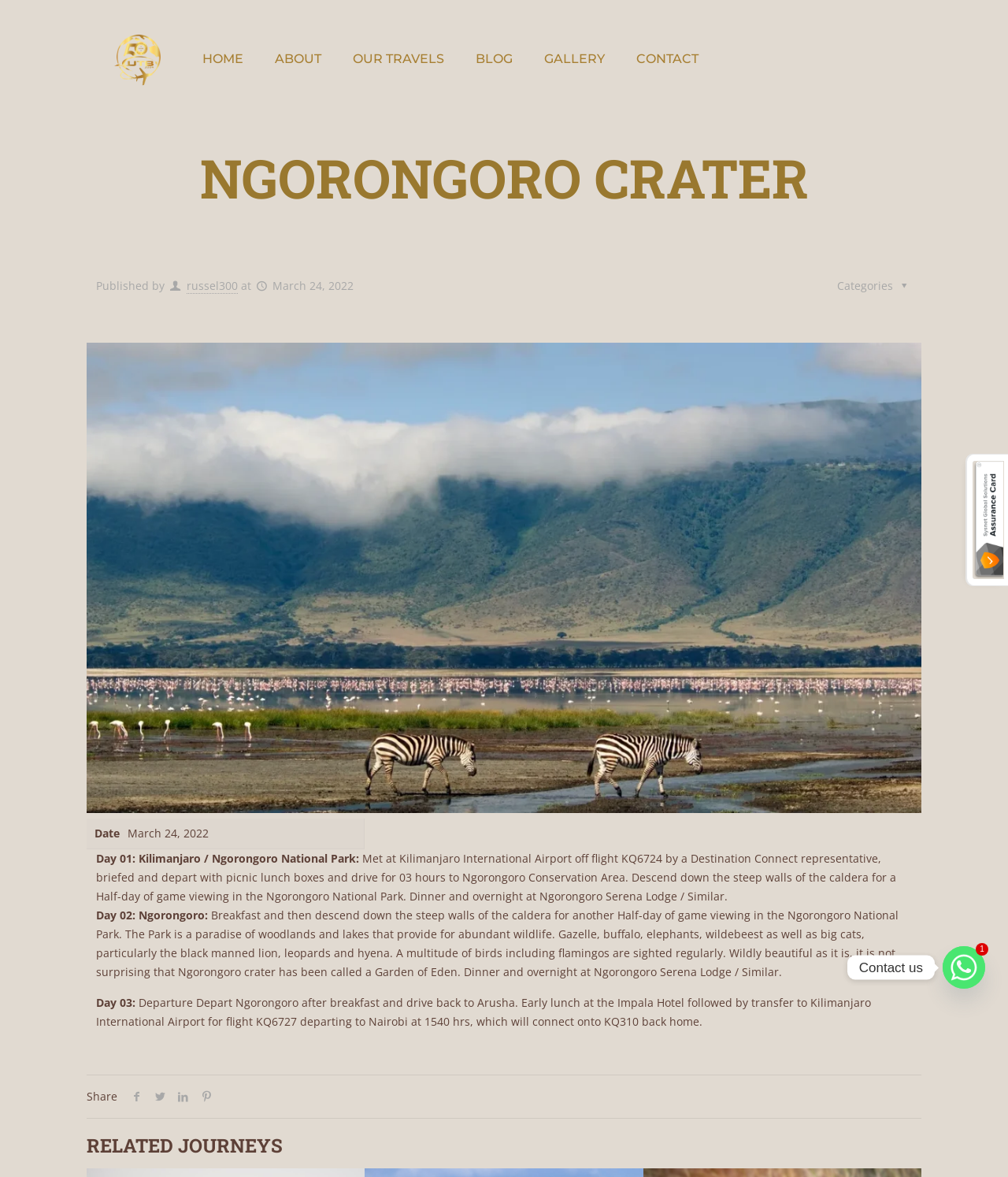Please identify the bounding box coordinates of the clickable region that I should interact with to perform the following instruction: "Click on the 'HOME' link". The coordinates should be expressed as four float numbers between 0 and 1, i.e., [left, top, right, bottom].

[0.185, 0.0, 0.257, 0.1]